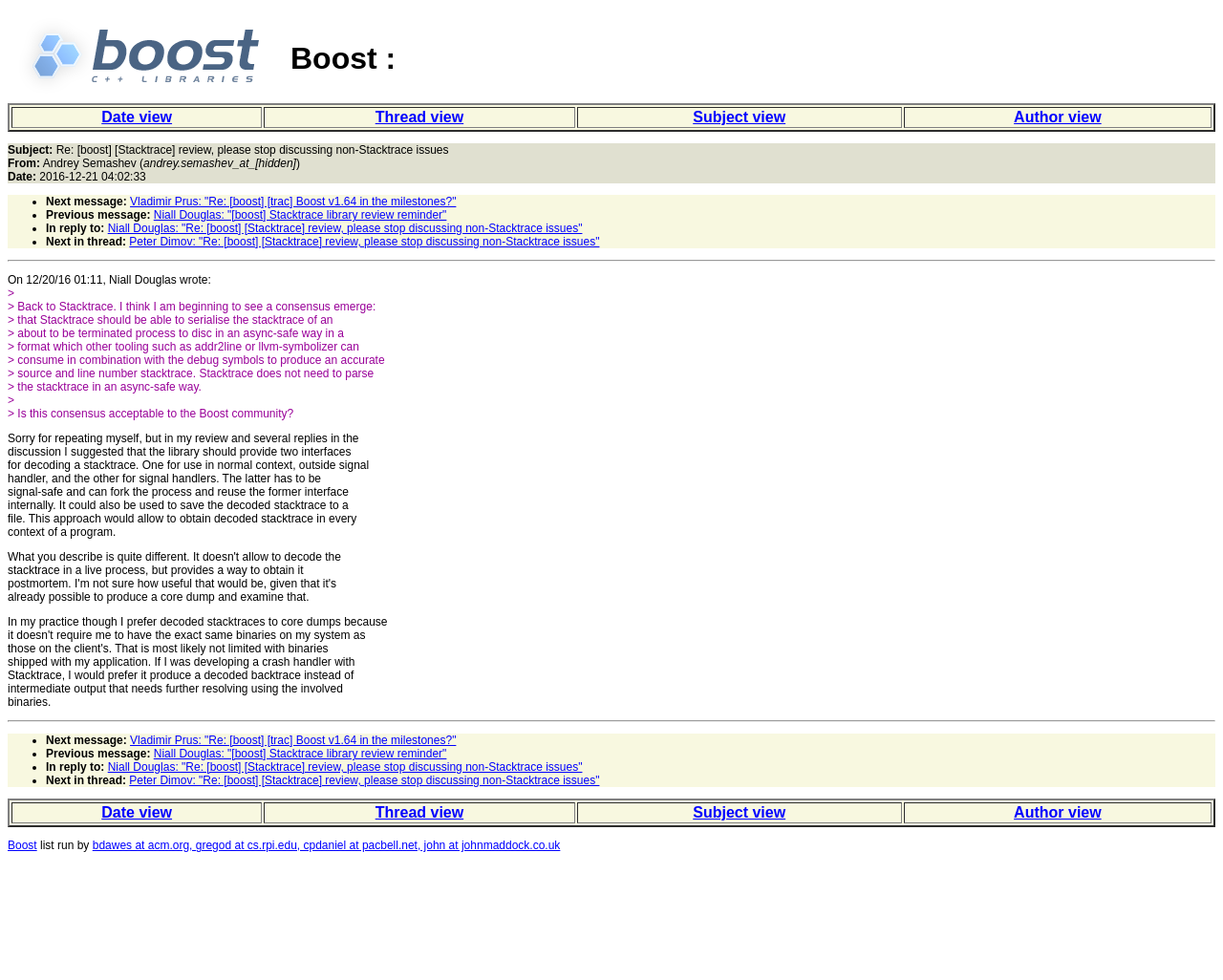Determine the bounding box coordinates of the region to click in order to accomplish the following instruction: "View thread". Provide the coordinates as four float numbers between 0 and 1, specifically [left, top, right, bottom].

[0.009, 0.109, 0.214, 0.131]